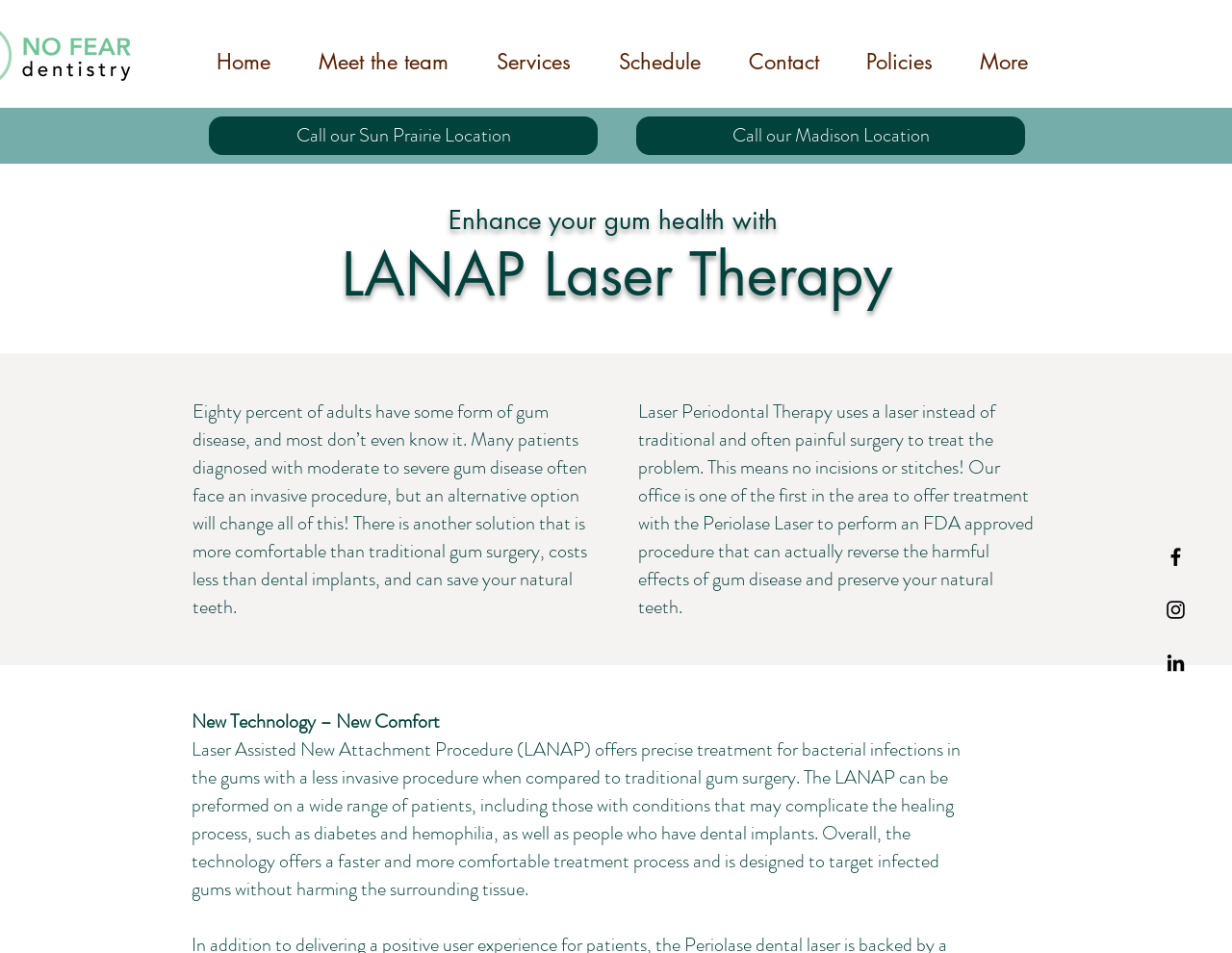Highlight the bounding box coordinates of the region I should click on to meet the following instruction: "Click the Facebook Icon".

[0.945, 0.571, 0.964, 0.596]